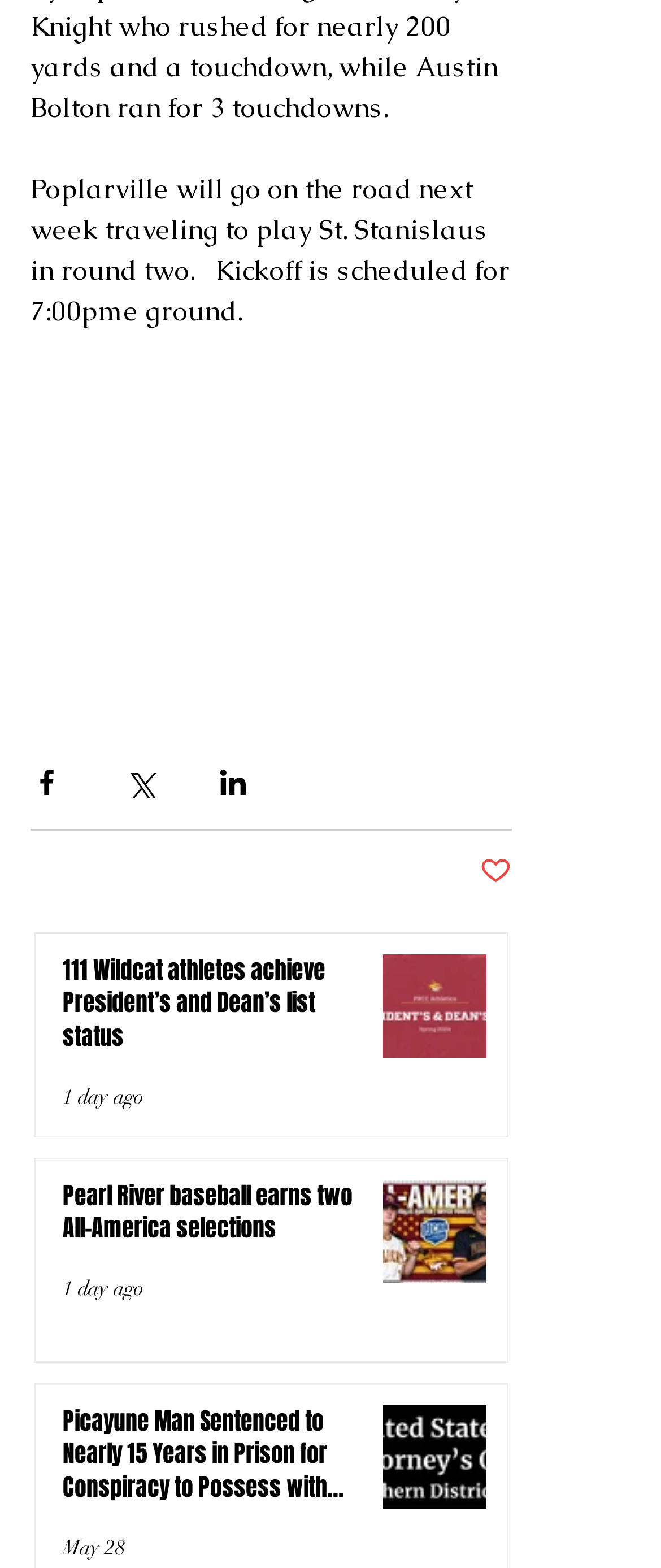Please determine the bounding box coordinates for the element with the description: "Post not marked as liked".

[0.726, 0.545, 0.774, 0.567]